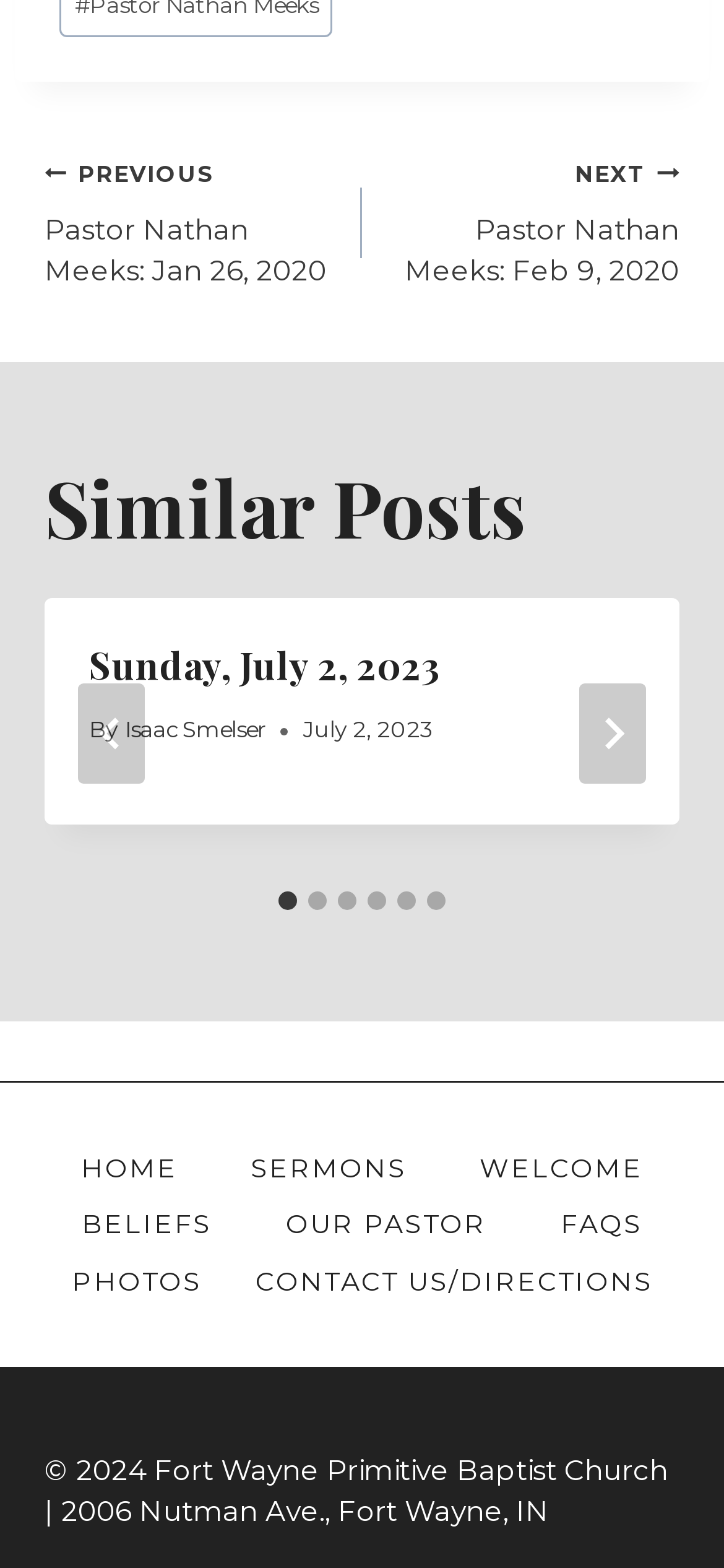Find the bounding box coordinates for the UI element that matches this description: "Photos".

[0.079, 0.8, 0.297, 0.836]